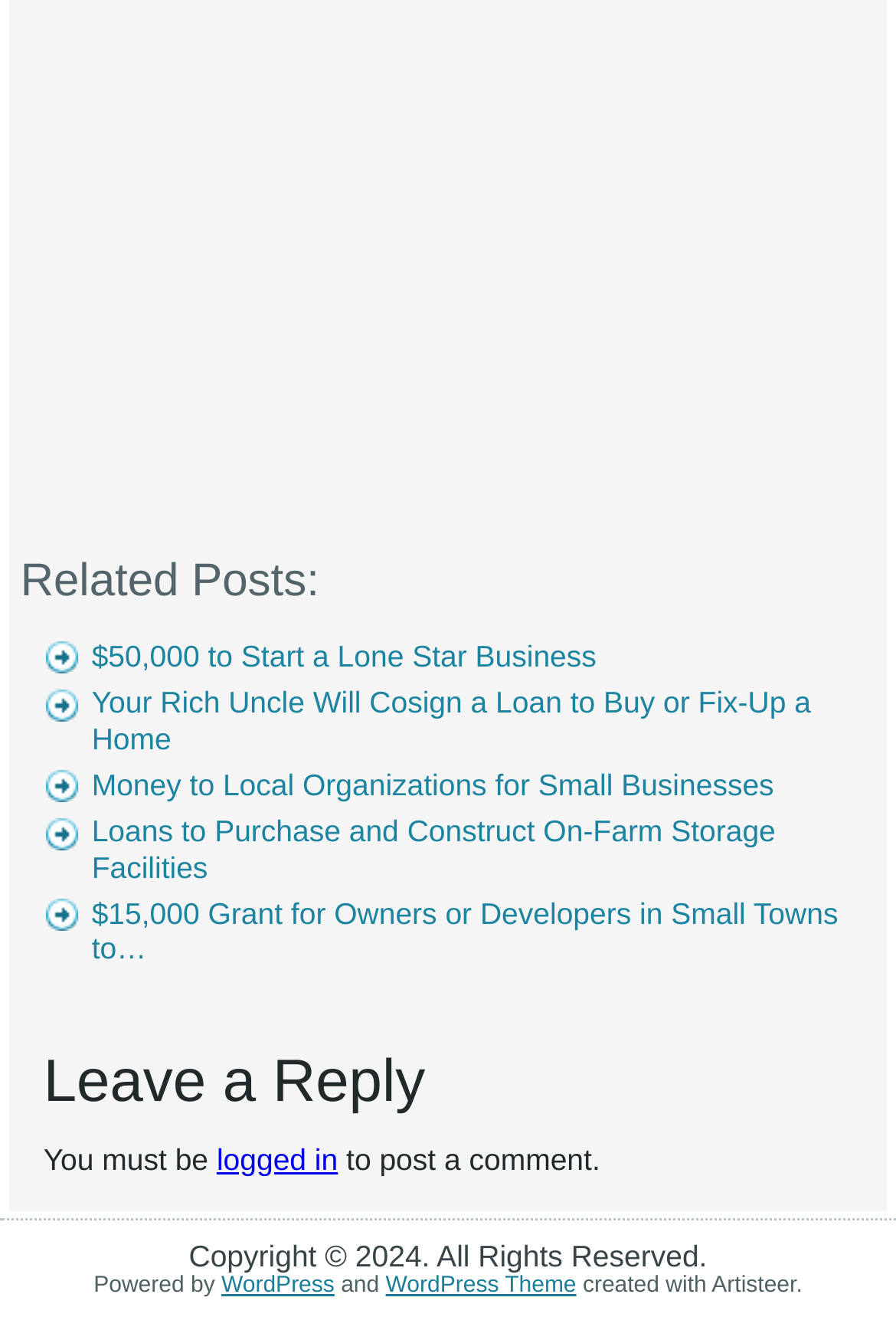Using the element description WordPress, predict the bounding box coordinates for the UI element. Provide the coordinates in (top-left x, top-left y, bottom-right x, bottom-right y) format with values ranging from 0 to 1.

[0.247, 0.967, 0.373, 0.986]